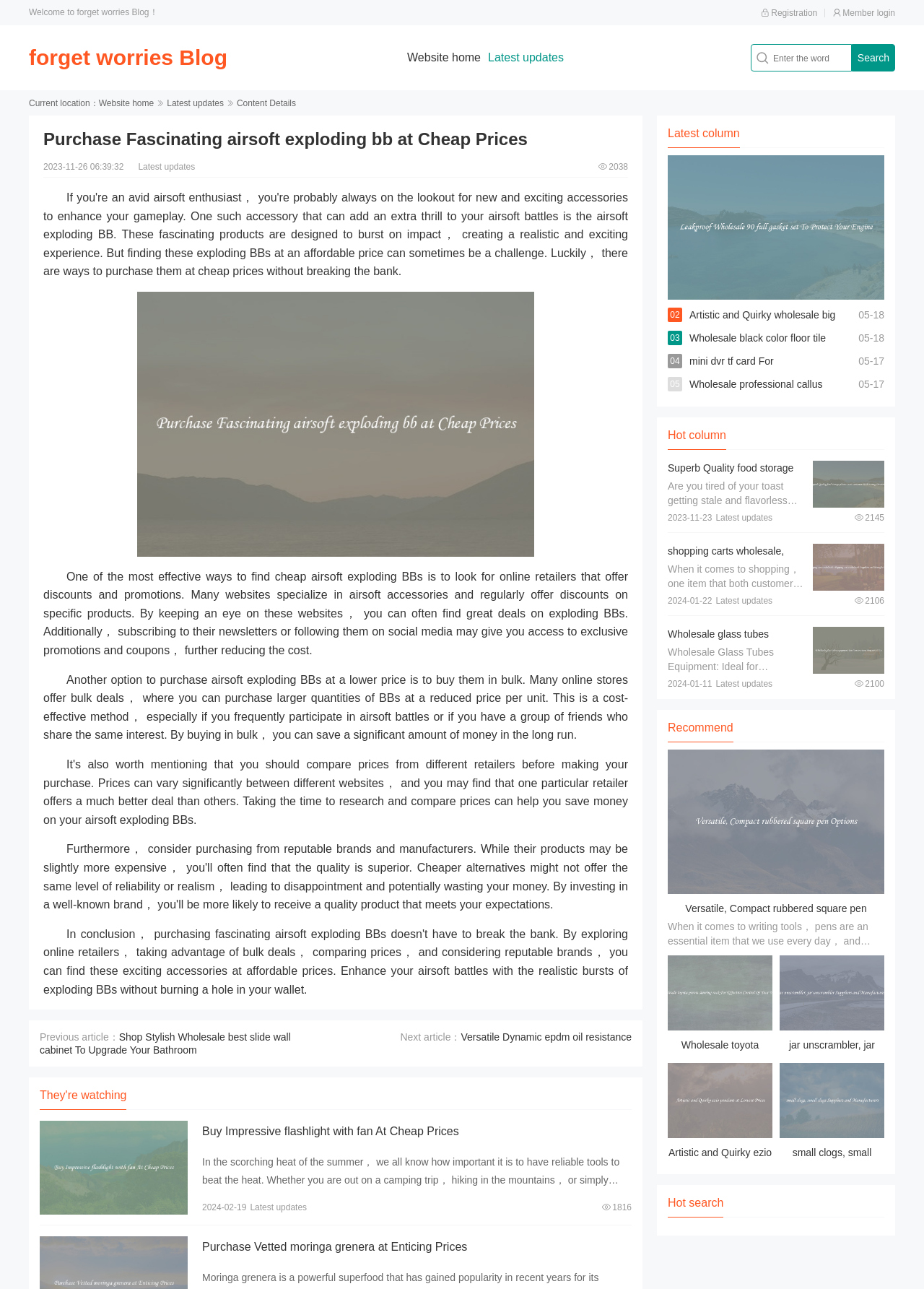Determine the bounding box coordinates for the area that needs to be clicked to fulfill this task: "Buy the flashlight with fan at cheap prices". The coordinates must be given as four float numbers between 0 and 1, i.e., [left, top, right, bottom].

[0.219, 0.873, 0.497, 0.882]